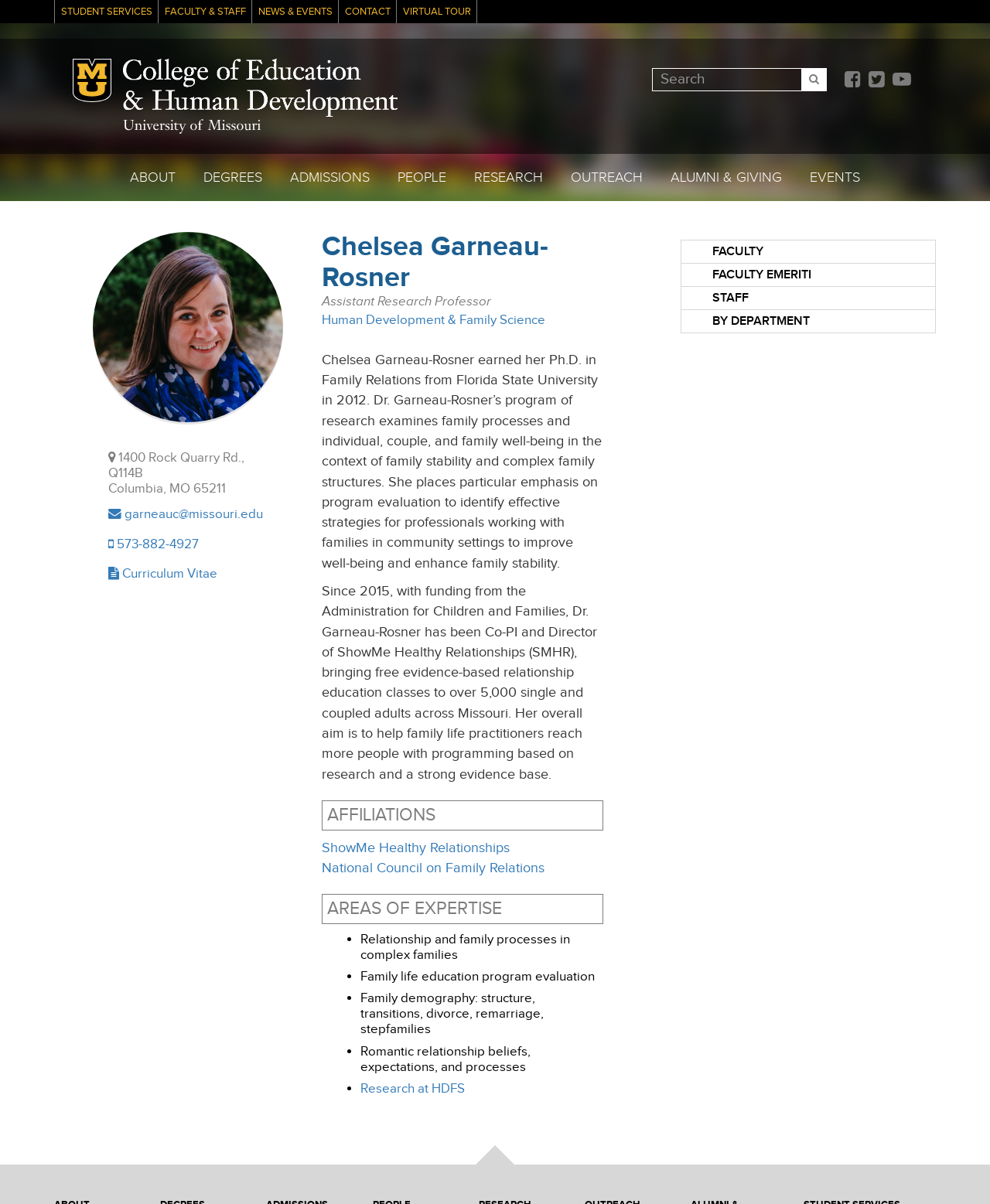Please pinpoint the bounding box coordinates for the region I should click to adhere to this instruction: "Learn more about ShowMe Healthy Relationships".

[0.325, 0.697, 0.515, 0.711]